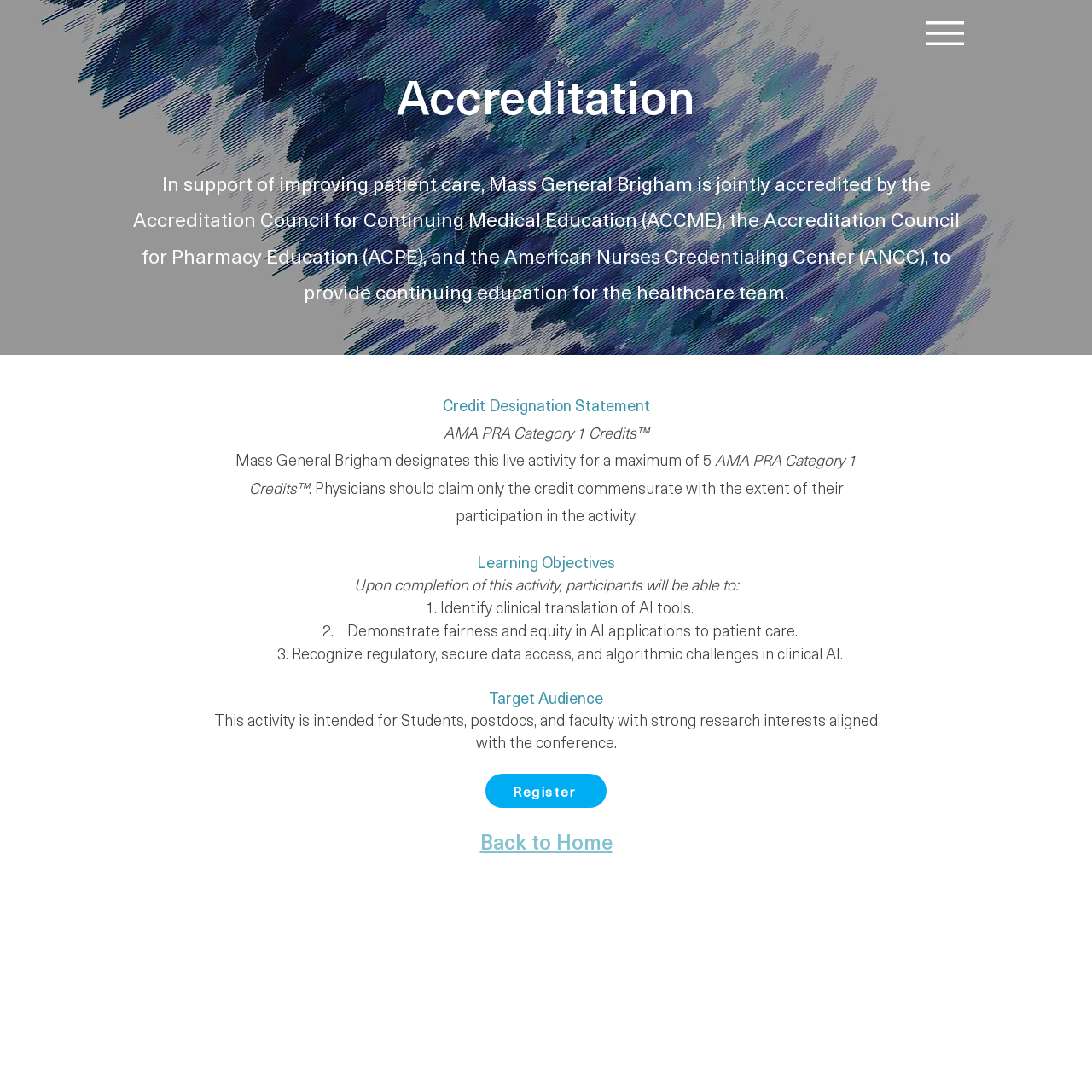Create a detailed narrative of the webpage’s visual and textual elements.

The webpage is about accreditation for the AI Cures Conference. At the top, there is a large image that takes up the entire width of the page, depicting Artificial General Intelligence. Below the image, there is a button on the right side, and a heading that reads "Accreditation" on the left side.

The main content of the page is divided into sections. The first section describes the accreditation, stating that Mass General Brigham is jointly accredited by several organizations to provide continuing education for the healthcare team. This section is followed by a section on credit designation, which includes a statement about AMA PRA Category 1 Credits.

The next section lists the learning objectives of the activity, which includes identifying clinical translation of AI tools, demonstrating fairness and equity in AI applications, and recognizing regulatory challenges in clinical AI. Each objective is numbered and listed in a bullet point format.

Below the learning objectives, there is a section on target audience, which states that the activity is intended for students, postdocs, and faculty with strong research interests aligned with the conference.

At the bottom of the page, there is a link to register for the conference, and a heading that reads "Back to Home" with a link to return to the home page. The "Back to Home" link is positioned below the registration link.